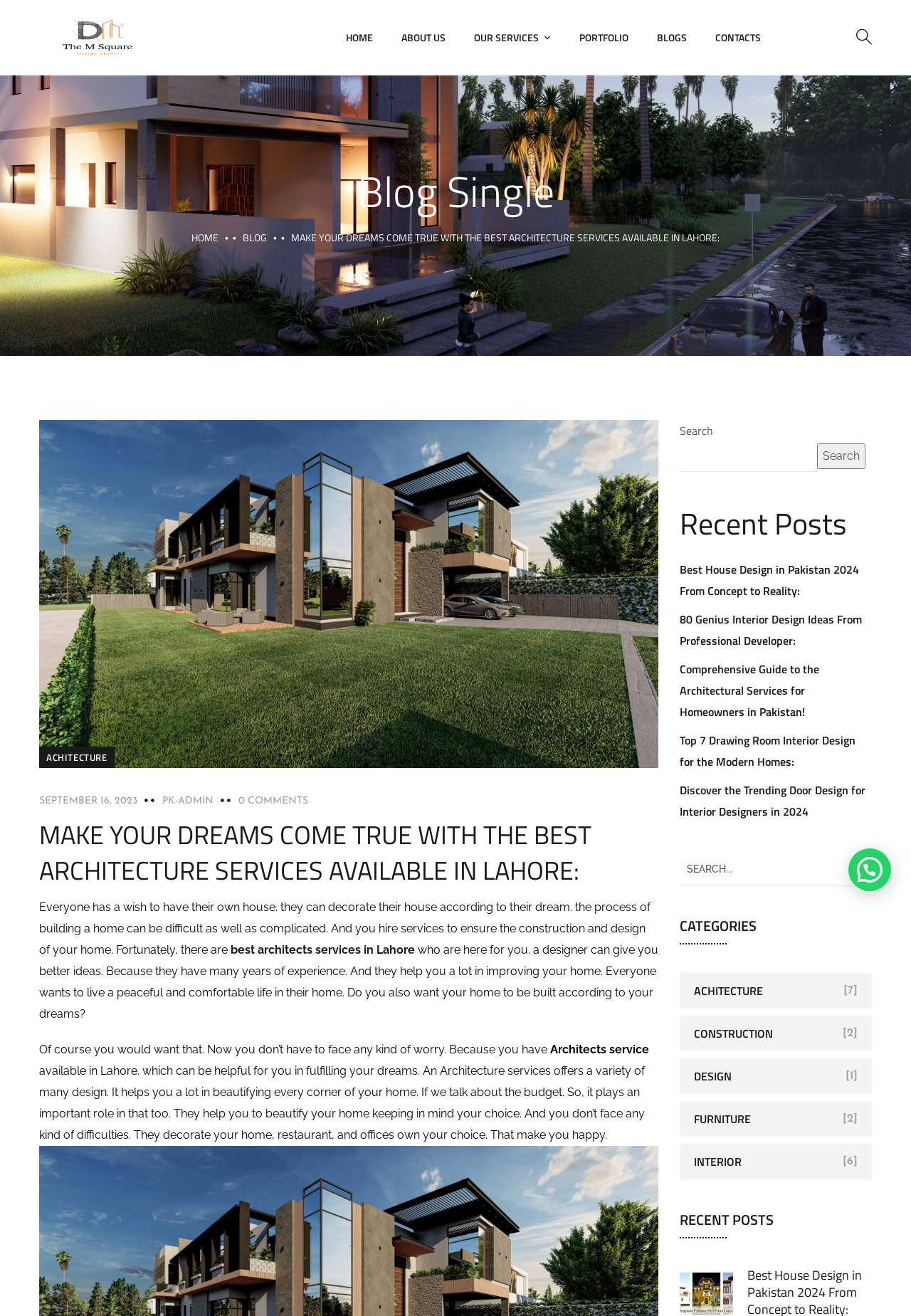Kindly determine the bounding box coordinates for the area that needs to be clicked to execute this instruction: "Click on the 'CONTACTS' link".

[0.785, 0.021, 0.835, 0.037]